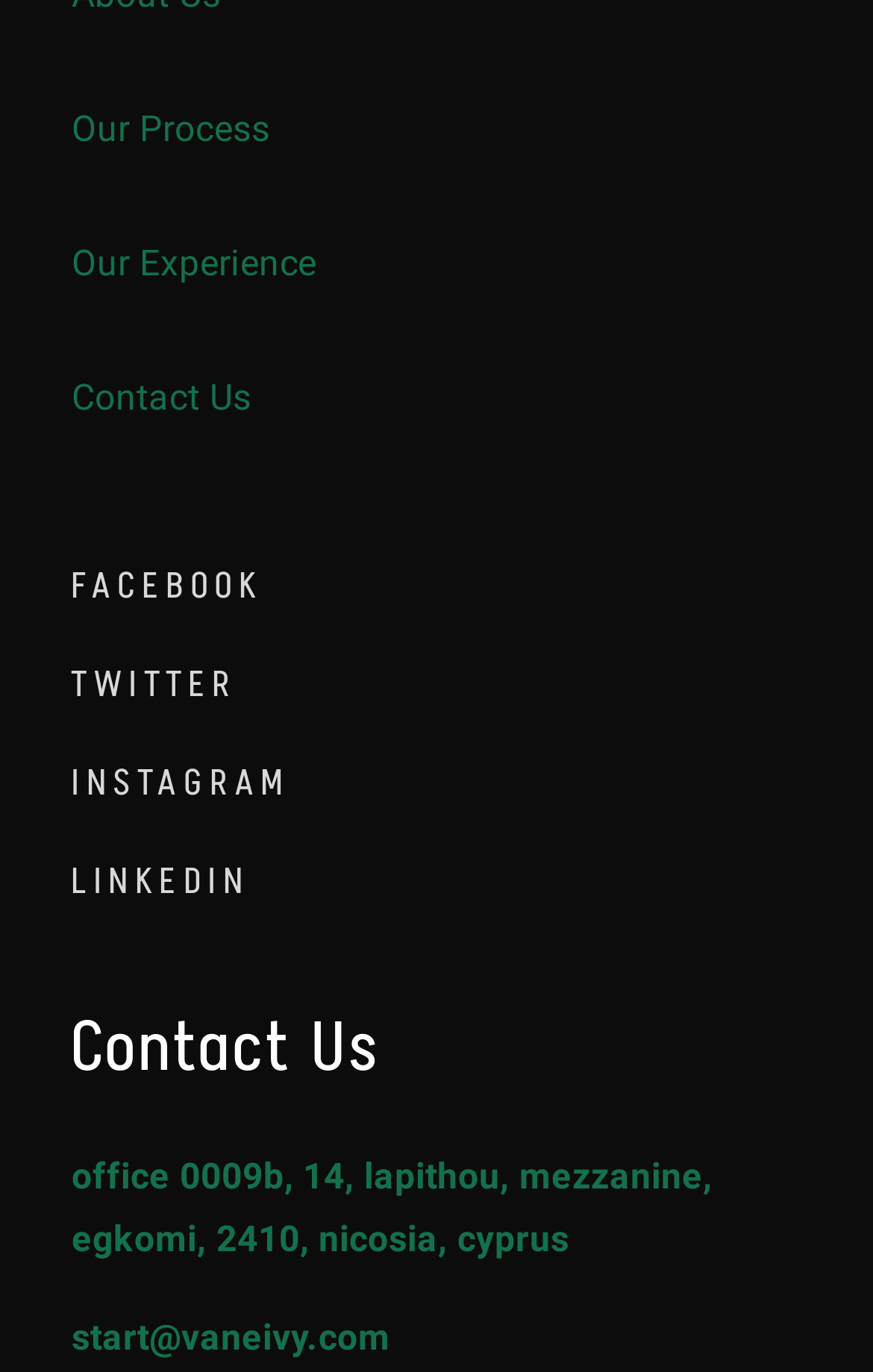How many social media links are available?
Examine the image and give a concise answer in one word or a short phrase.

4